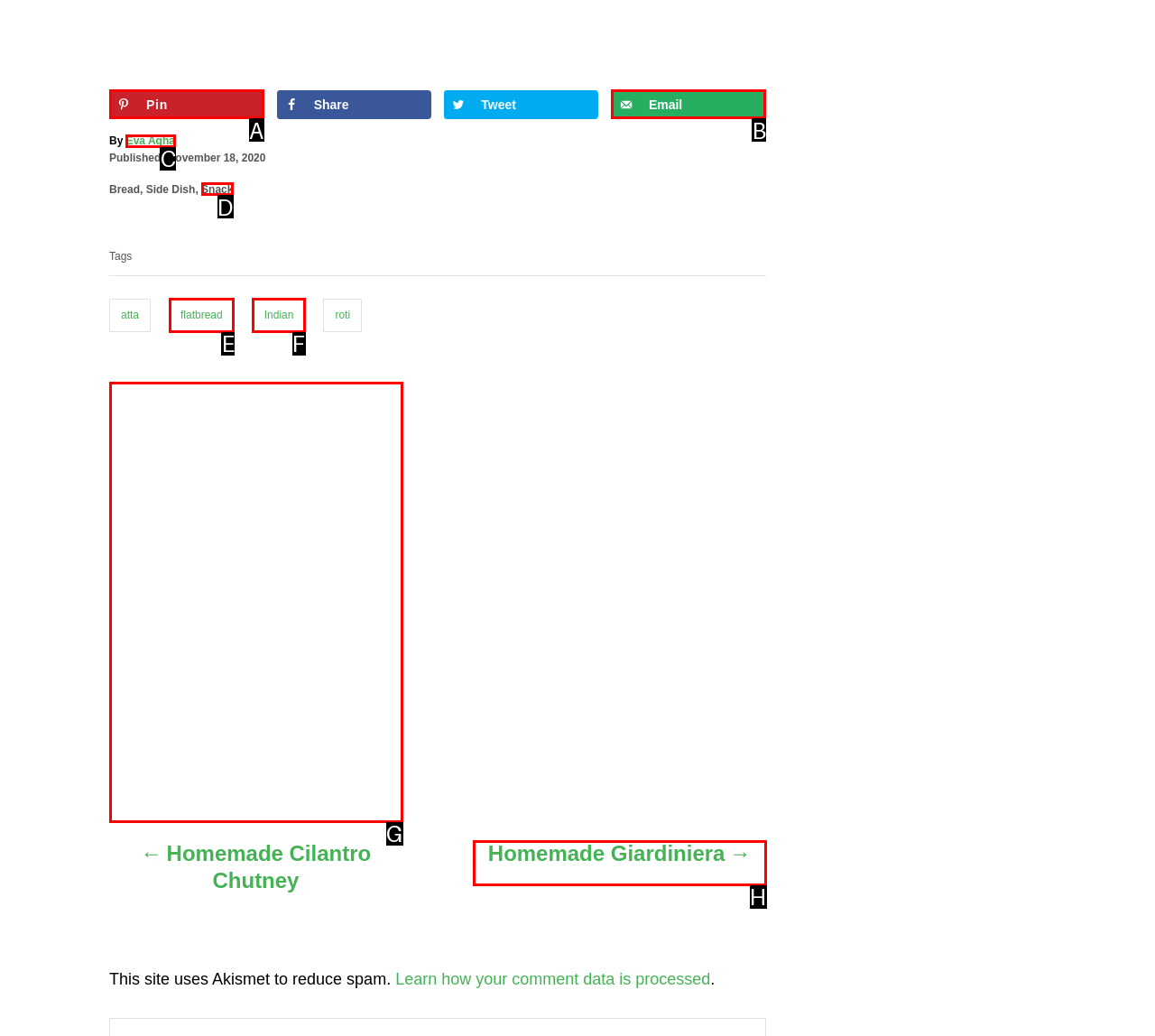Which HTML element should be clicked to perform the following task: View author profile
Reply with the letter of the appropriate option.

C